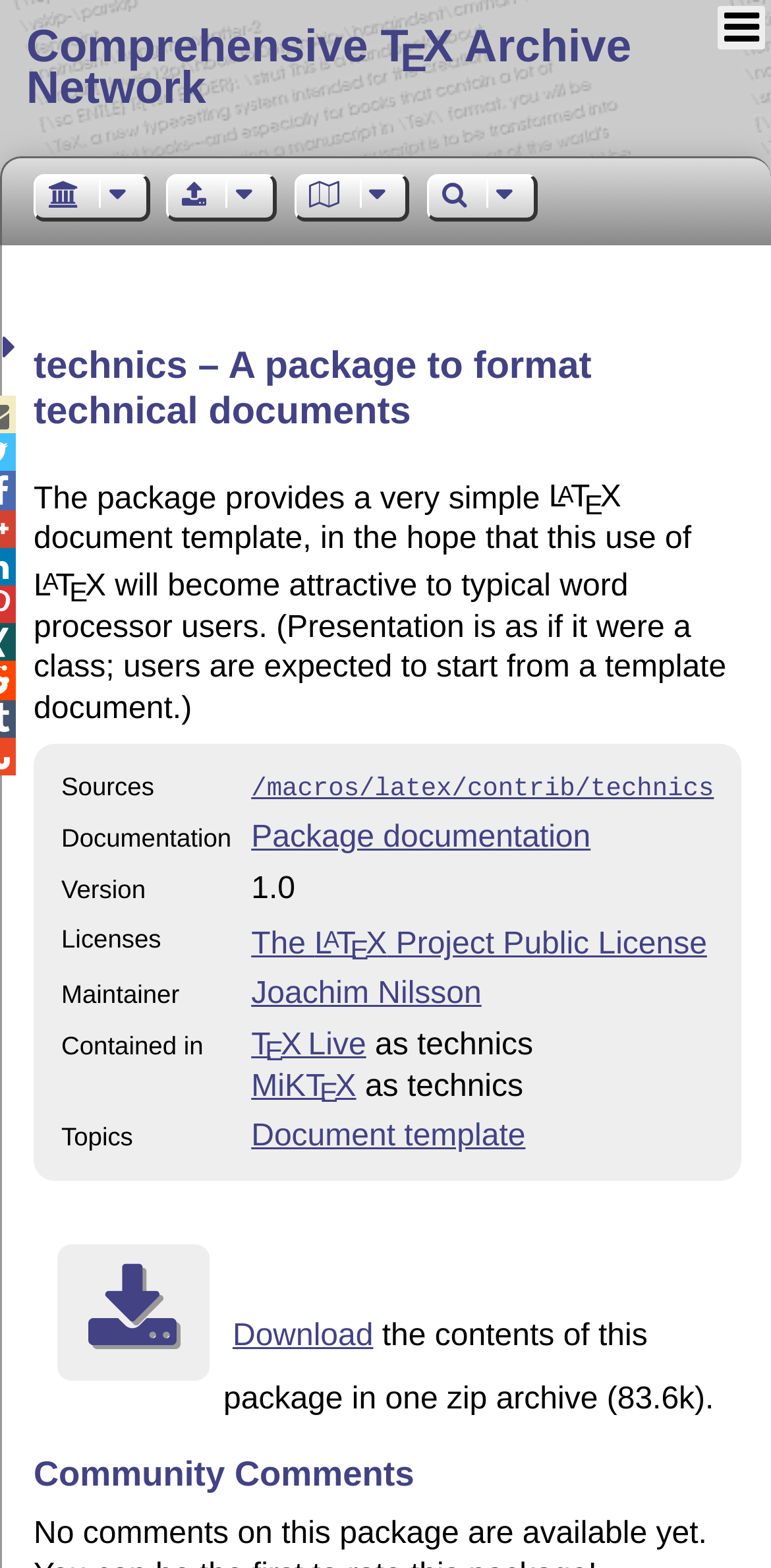Please analyze the image and provide a thorough answer to the question:
What is the purpose of the package?

The purpose of the package can be inferred from the description 'a package to format technical documents' which is located at the top of the webpage. This description suggests that the package is intended to be used for formatting technical documents.